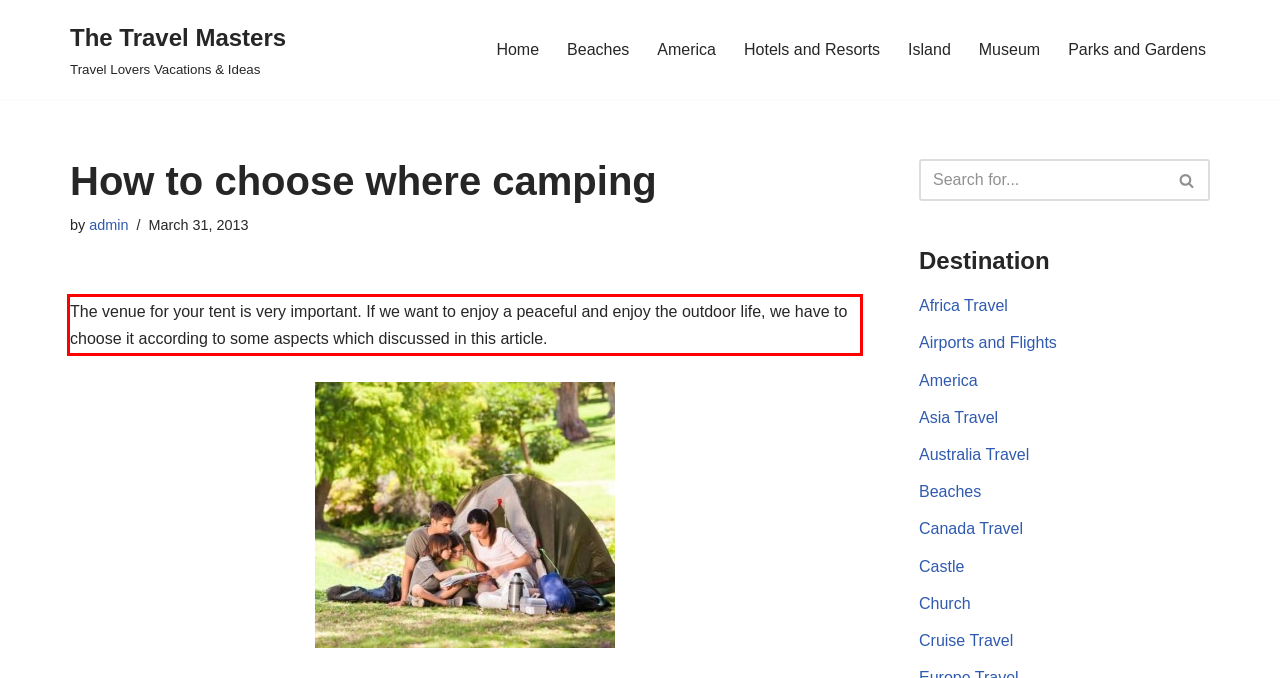You are provided with a screenshot of a webpage that includes a red bounding box. Extract and generate the text content found within the red bounding box.

The venue for your tent is very important. If we want to enjoy a peaceful and enjoy the outdoor life, we have to choose it according to some aspects which discussed in this article.